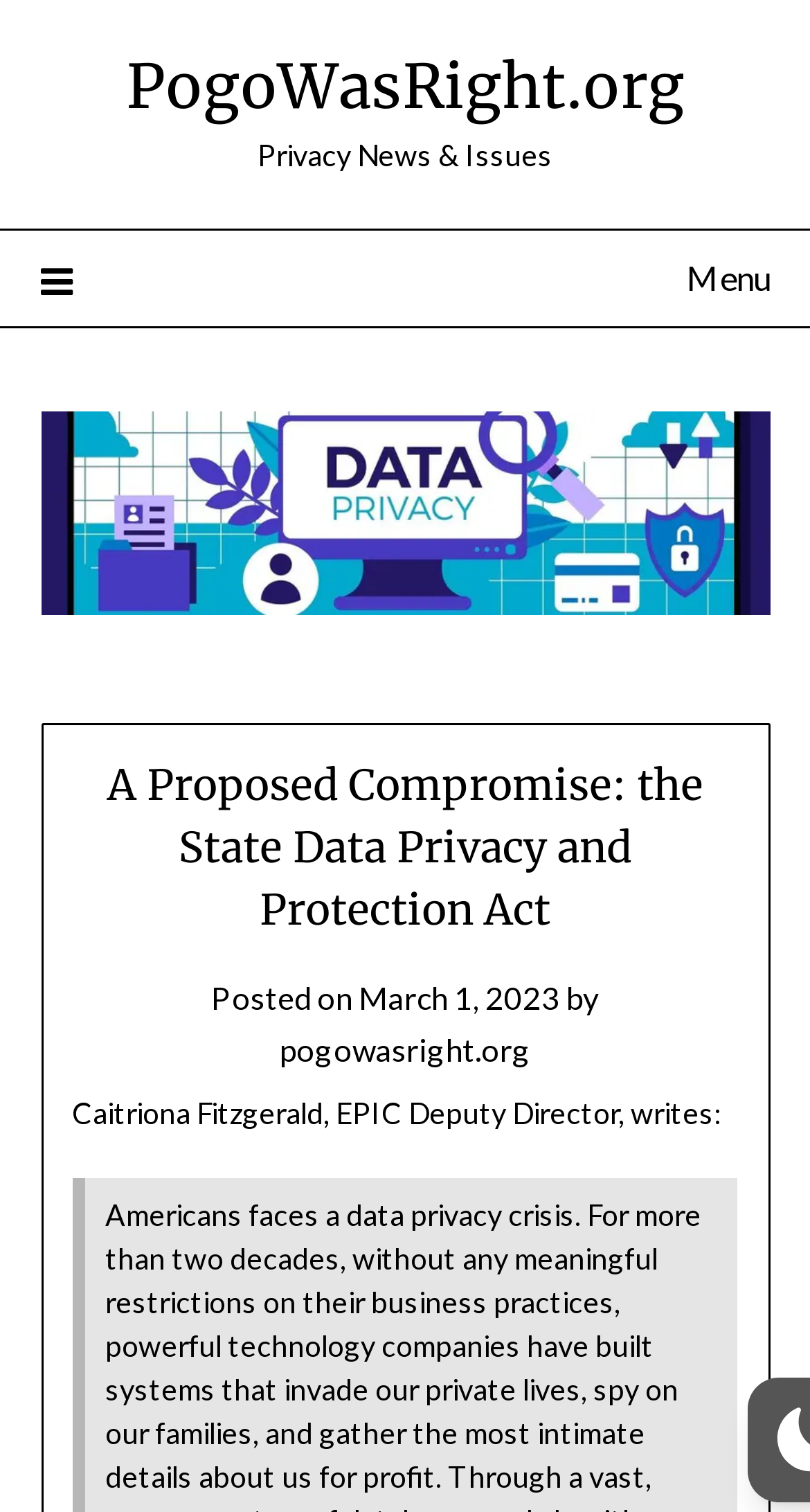What is the name of the website?
Use the information from the screenshot to give a comprehensive response to the question.

I determined the answer by looking at the link element with the text 'PogoWasRight.org' at the top of the webpage, which is likely the website's logo or title.